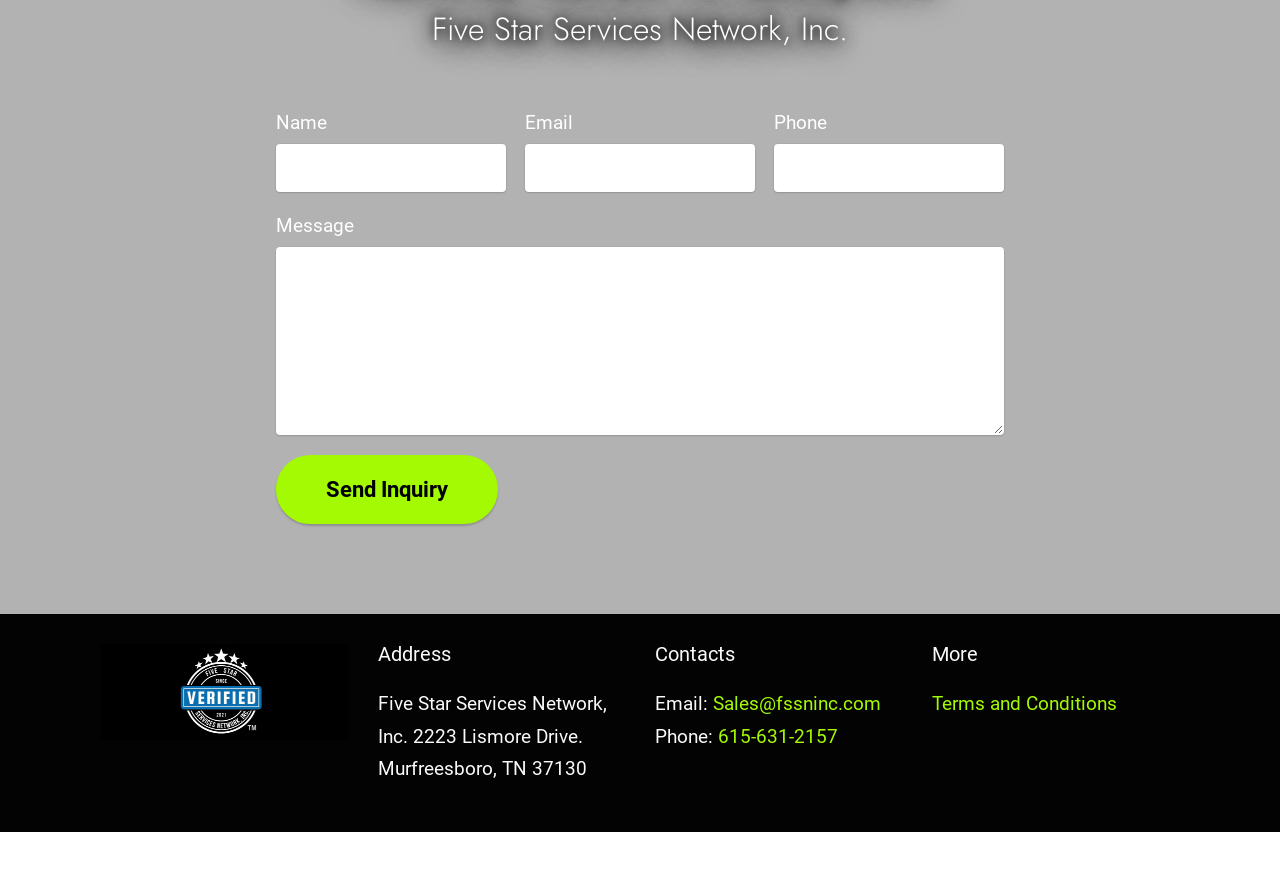What is the phone number?
Look at the image and construct a detailed response to the question.

I found the phone number by looking at the contacts section of the webpage, where it says 'Phone: 615-631-2157'.